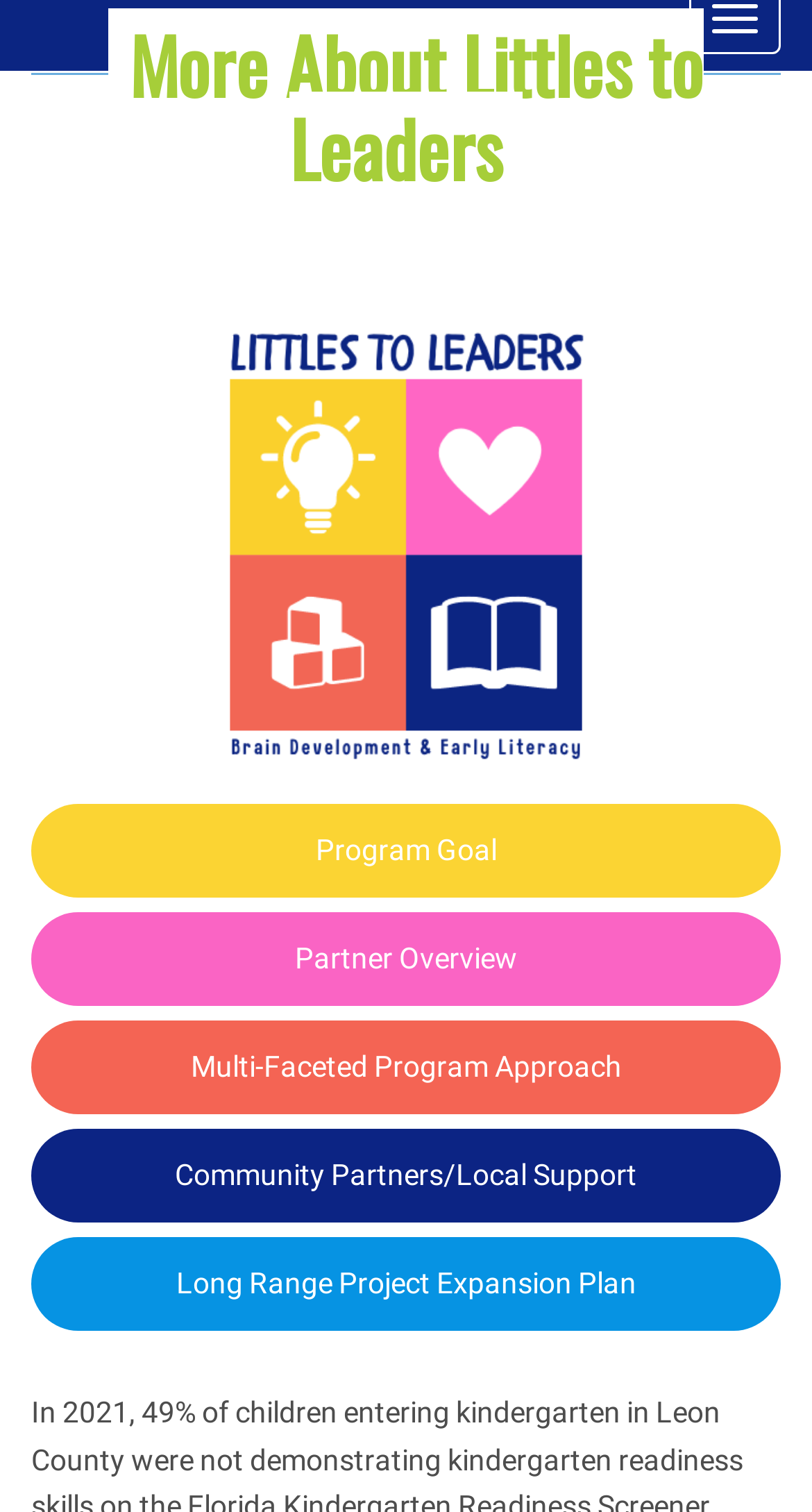Please answer the following question using a single word or phrase: What is the main topic of this webpage?

Littles to Leaders